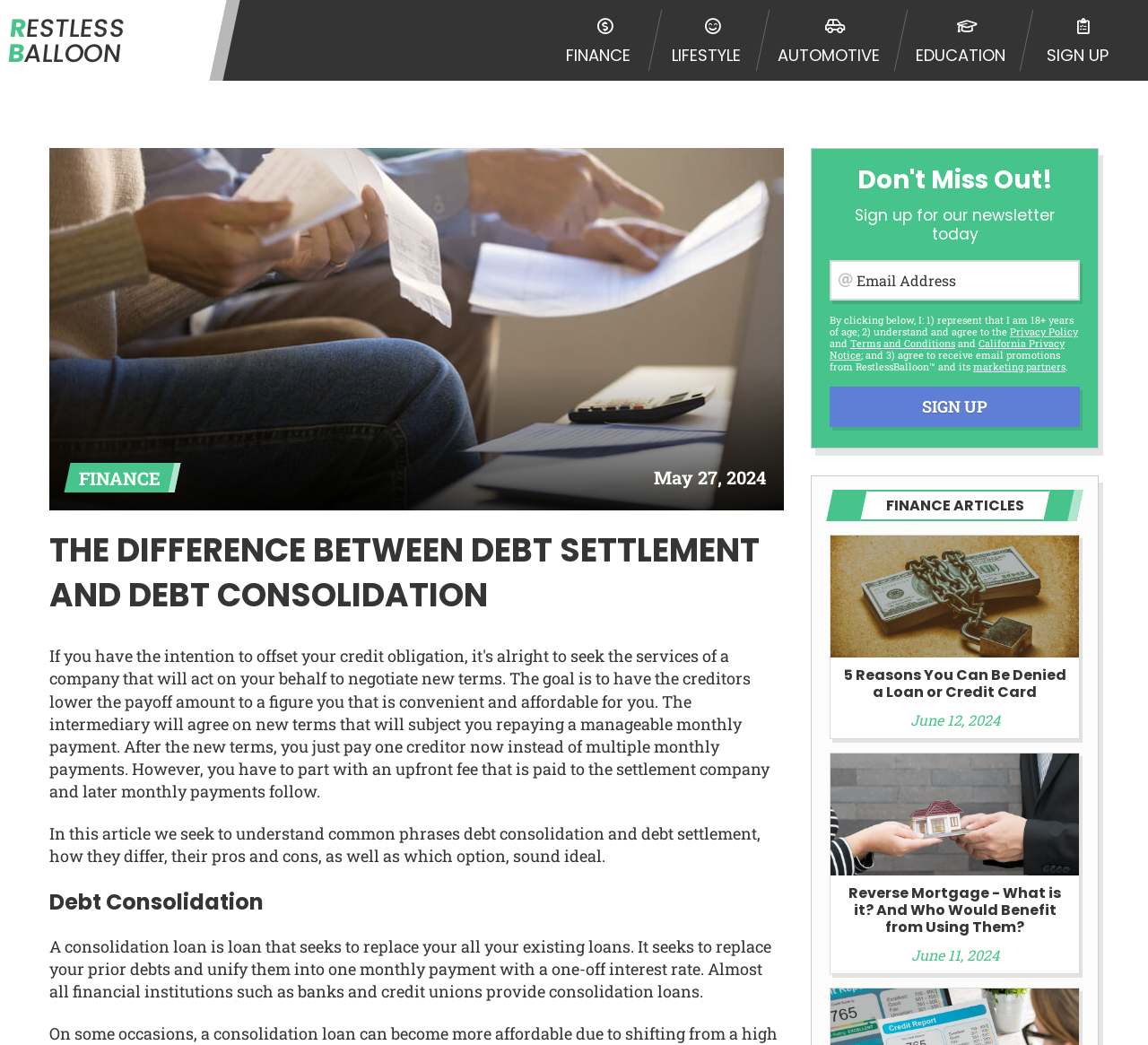Determine the bounding box coordinates of the element's region needed to click to follow the instruction: "Learn about reverse mortgage". Provide these coordinates as four float numbers between 0 and 1, formatted as [left, top, right, bottom].

[0.723, 0.72, 0.941, 0.932]